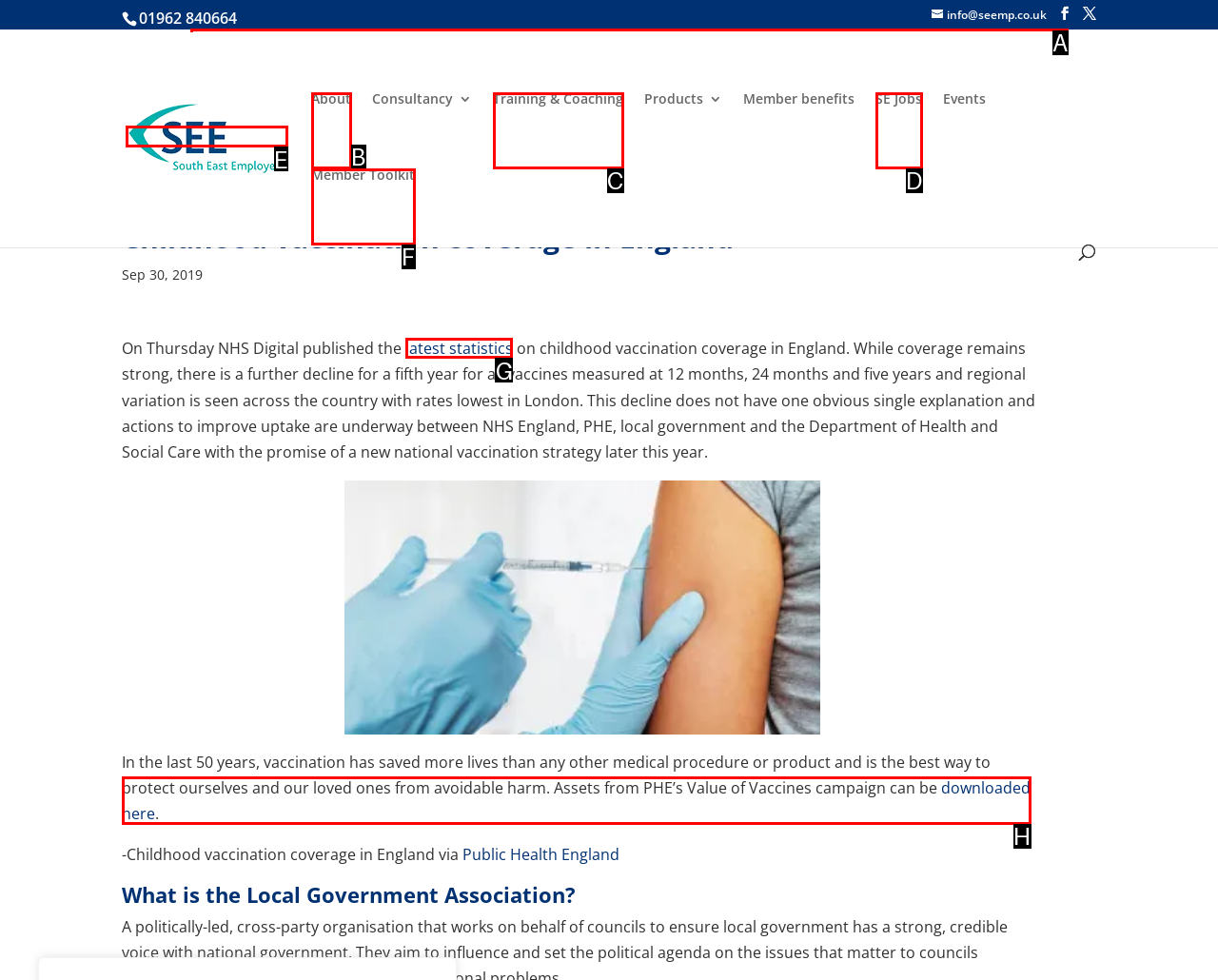Based on the task: View 'latest statistics', which UI element should be clicked? Answer with the letter that corresponds to the correct option from the choices given.

G